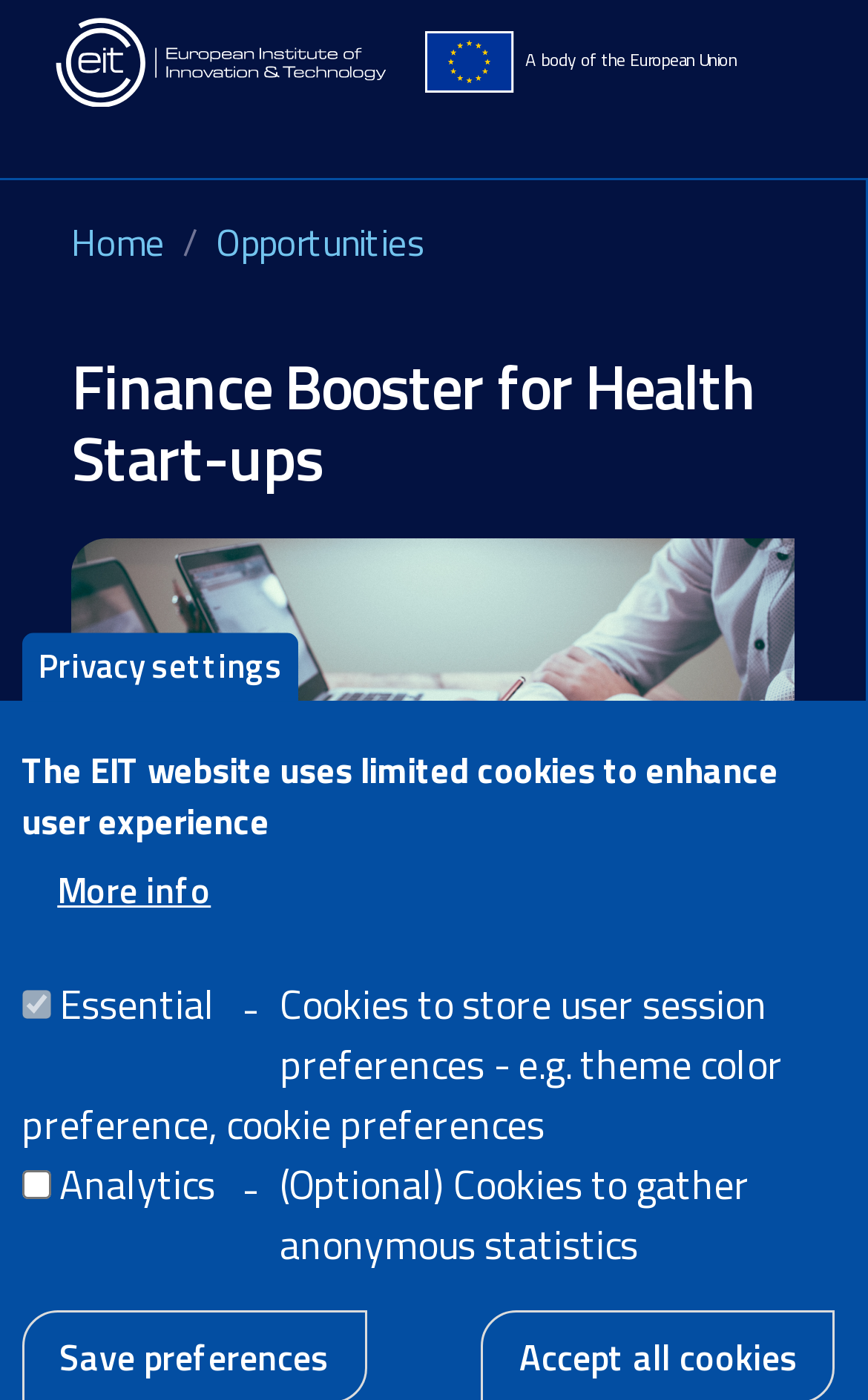Please find and give the text of the main heading on the webpage.

Finance Booster for Health Start-ups